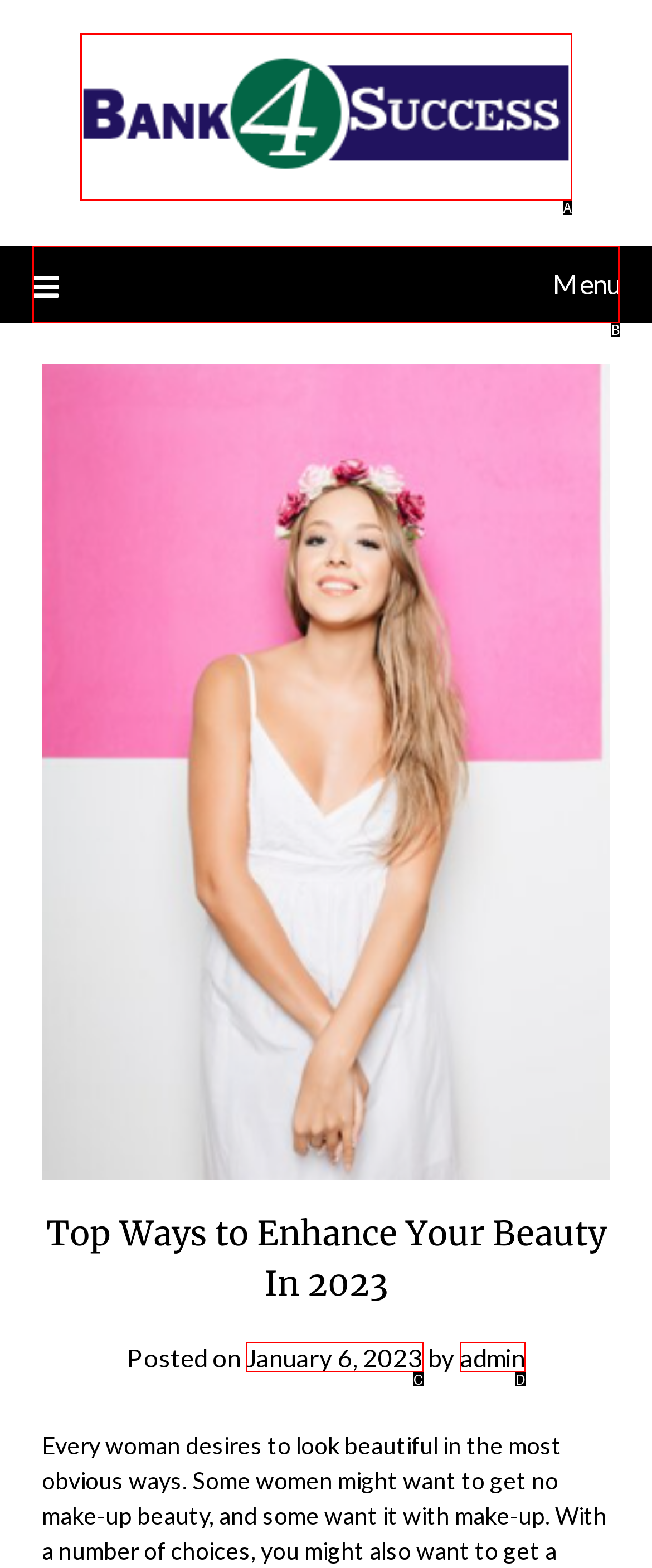Match the element description: alt="Bank 4 Success" to the correct HTML element. Answer with the letter of the selected option.

A